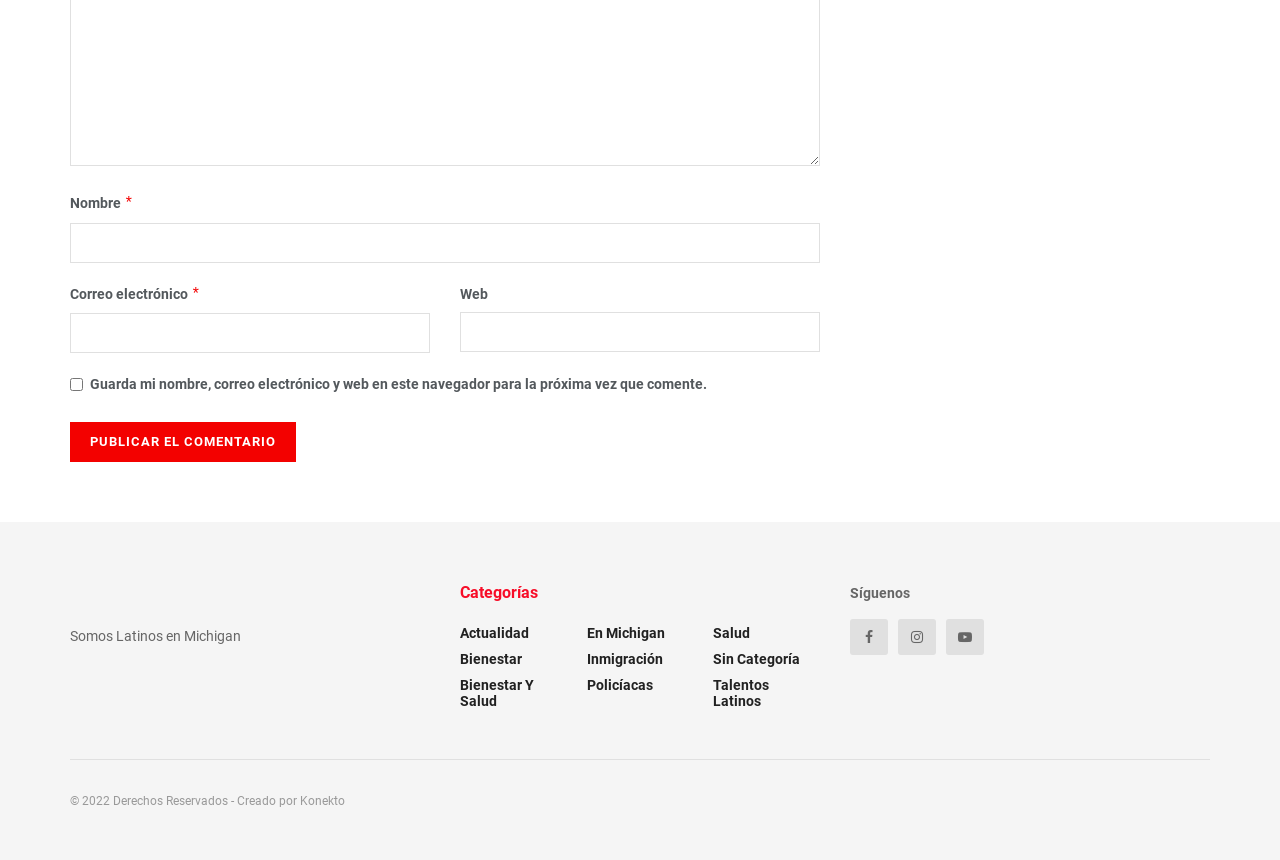Find the bounding box coordinates for the area that should be clicked to accomplish the instruction: "Enter your website".

[0.359, 0.363, 0.641, 0.409]